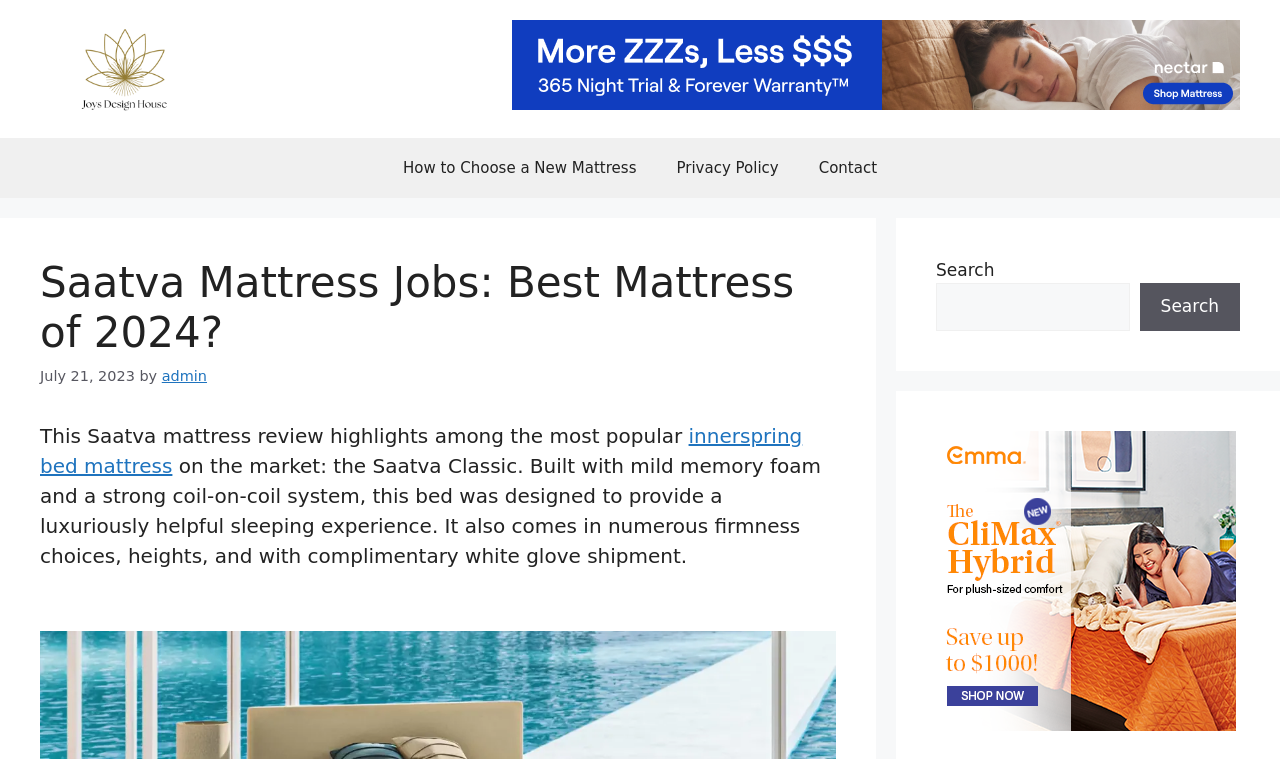Bounding box coordinates should be in the format (top-left x, top-left y, bottom-right x, bottom-right y) and all values should be floating point numbers between 0 and 1. Determine the bounding box coordinate for the UI element described as: Privacy Policy

[0.513, 0.181, 0.624, 0.26]